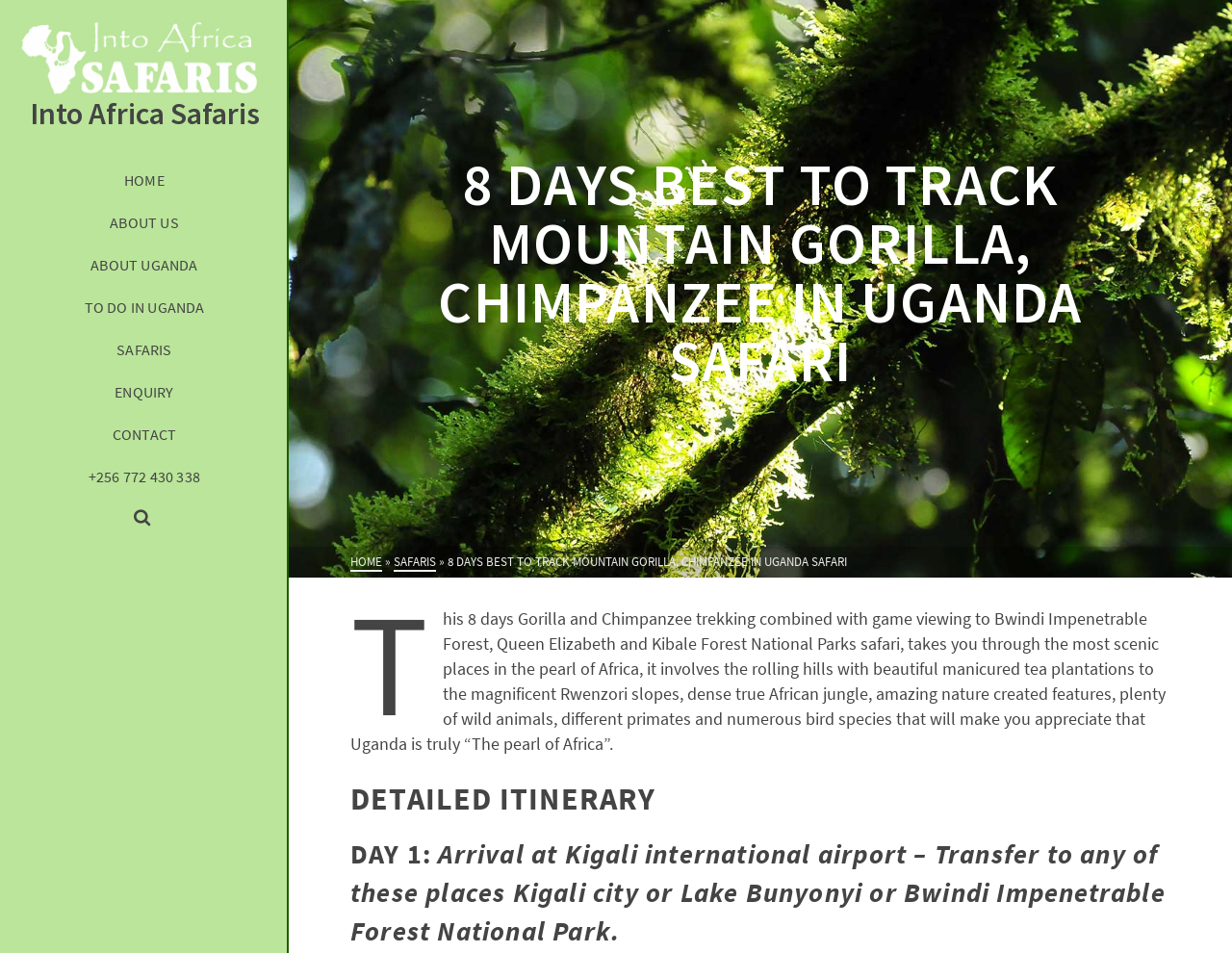Create a detailed narrative of the webpage’s visual and textual elements.

This webpage is about an 8-day safari tour in Uganda, specifically focused on tracking mountain gorillas and chimpanzees. At the top left corner, there is a logo of "Into Africa Safaris" accompanied by a link to the company's homepage. Below the logo, there is a navigation menu with links to various pages, including "HOME", "ABOUT US", "ABOUT UGANDA", "TO DO IN UGANDA", "SAFARIS", "ENQUIRY", "CONTACT", and a phone number.

On the right side of the navigation menu, there is a search link. Below the navigation menu, there is a large heading that reads "8 DAYS BEST TO TRACK MOUNTAIN GORILLA, CHIMPANZEE IN UGANDA SAFARI". 

Underneath the heading, there is a brief summary of the tour, which describes the scenic places that will be visited, including rolling hills, tea plantations, Rwenzori slopes, and national parks. The summary also mentions the various wildlife and bird species that can be seen during the tour.

Further down the page, there are two headings: "DETAILED ITINERARY" and "DAY 1: Arrival at Kigali international airport – Transfer to any of these places Kigali city or Lake Bunyonyi or Bwindi Impenetrable Forest National Park." These headings suggest that the webpage will provide a detailed daily itinerary for the 8-day safari tour.